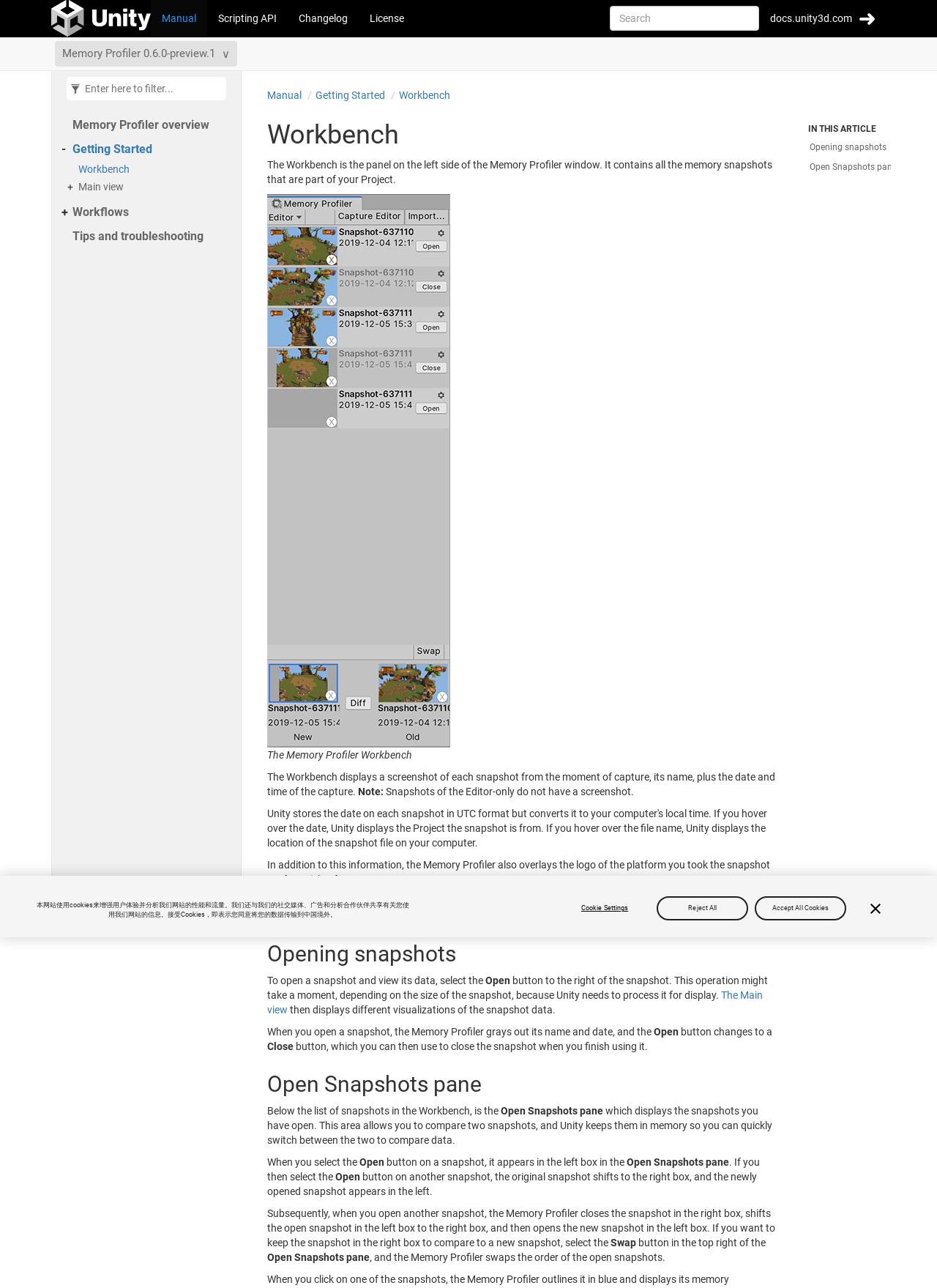Based on the visual content of the image, answer the question thoroughly: What is the purpose of the search box at the top of the webpage?

Based on the webpage content, I found a search box at the top of the webpage with a placeholder text 'Search'. This suggests that the search box is used to search for specific content within the webpage.